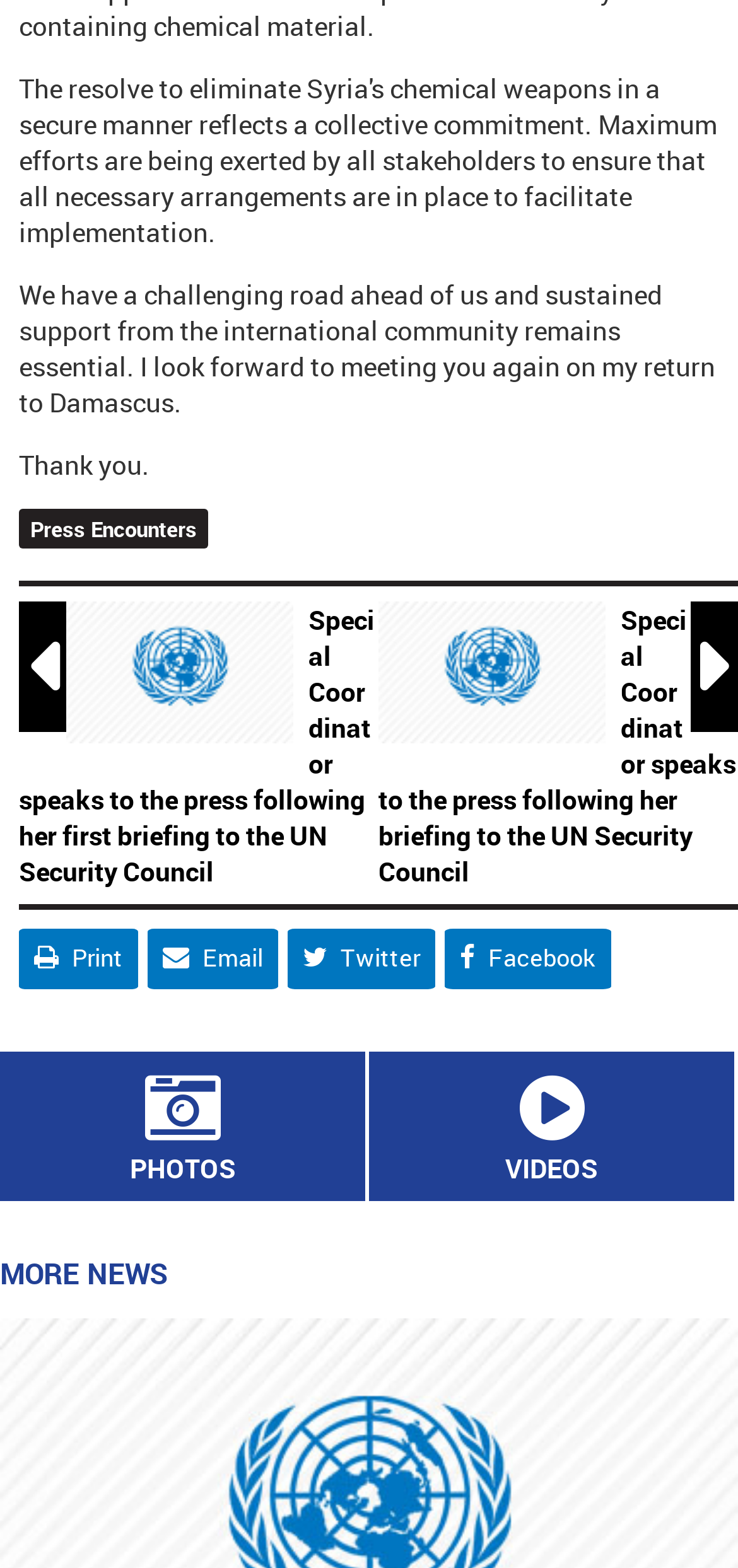What is the speaker's role?
Give a detailed response to the question by analyzing the screenshot.

The speaker's role can be inferred from the text 'Special Coordinator speaks to the press following her first briefing to the UN Security Council' which appears multiple times on the webpage, indicating that the speaker is the Special Coordinator.